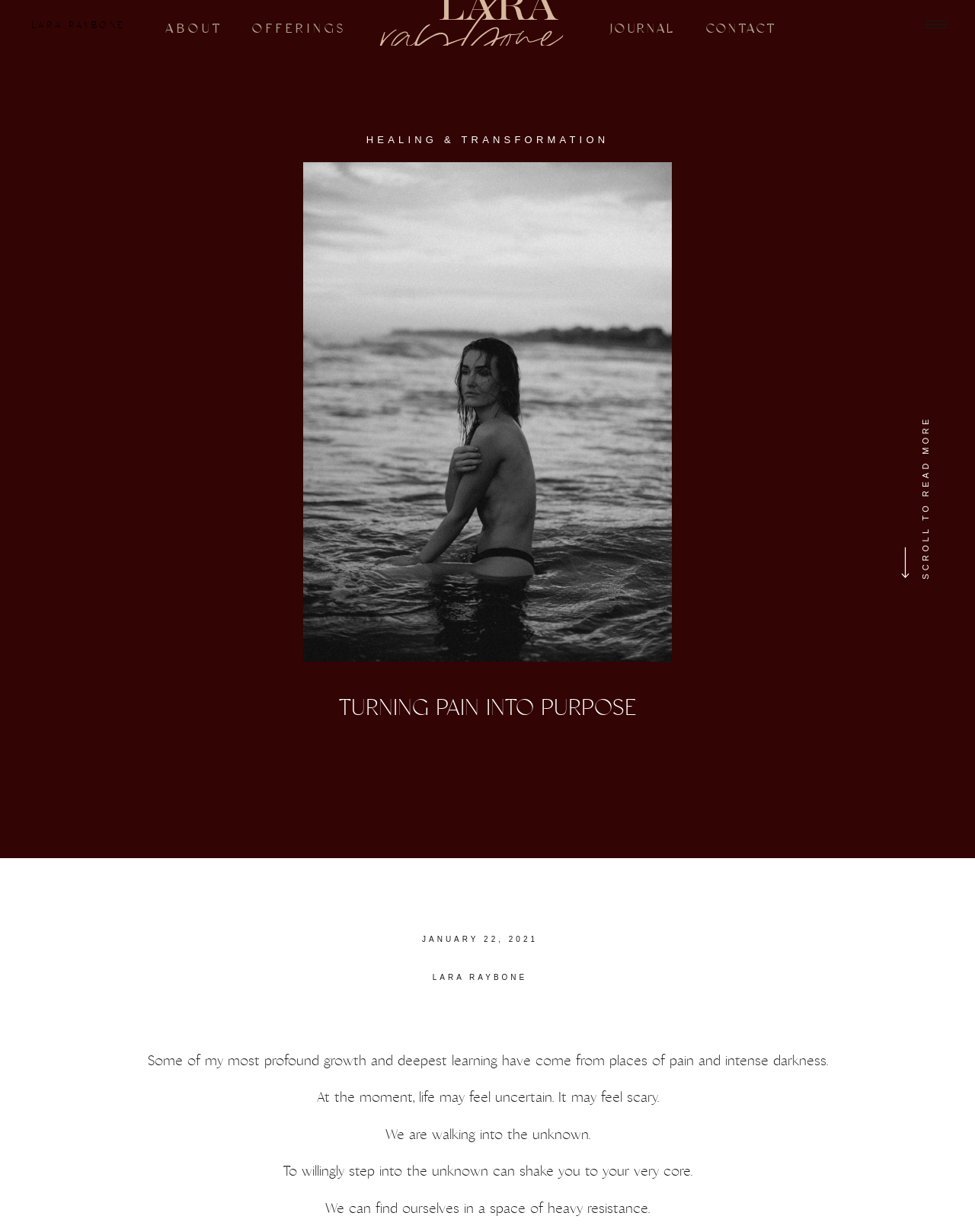Refer to the image and provide a thorough answer to this question:
What is the author's name?

The author's name is mentioned at the top of the webpage, 'LARA RAYBONE', and also appears again in the middle of the page.